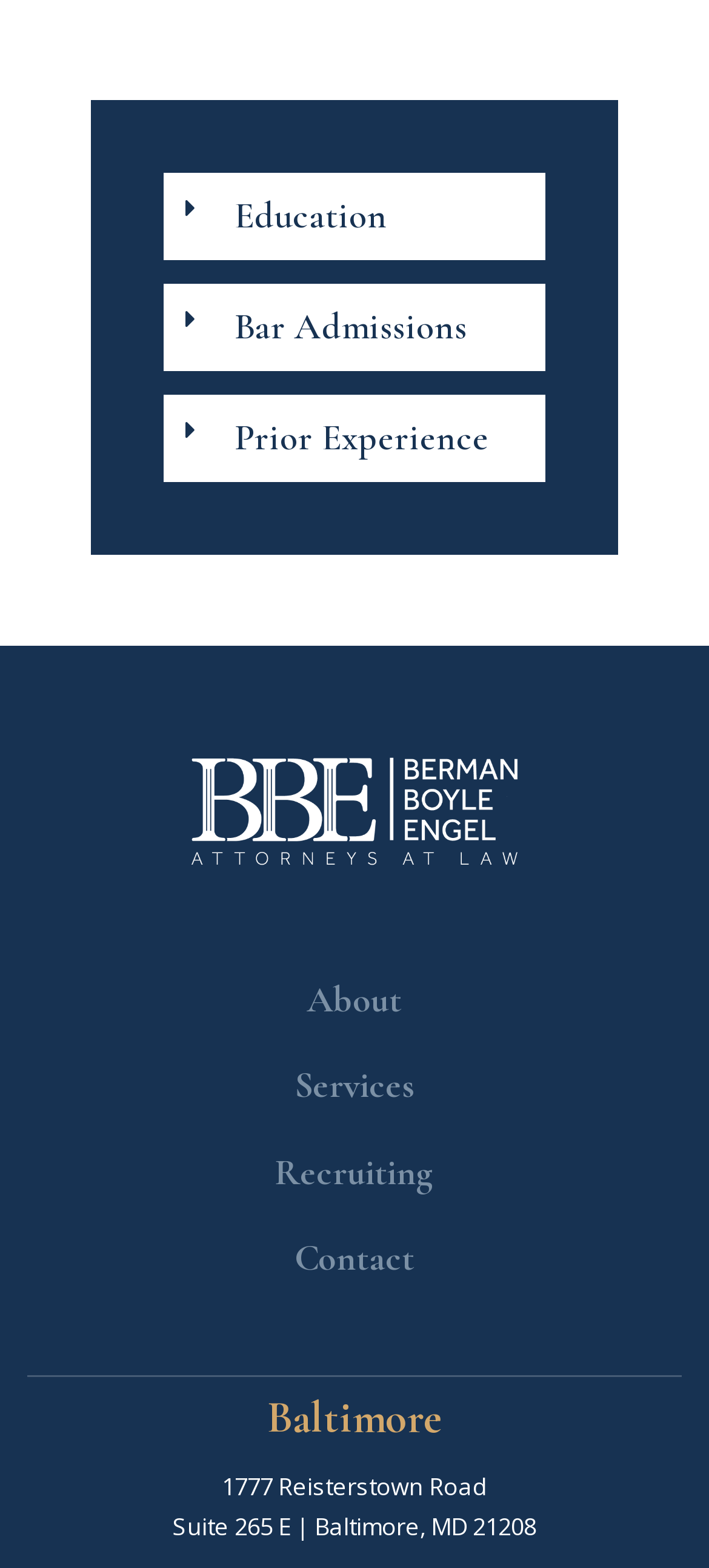Locate the bounding box coordinates of the clickable element to fulfill the following instruction: "Search for a doctor". Provide the coordinates as four float numbers between 0 and 1 in the format [left, top, right, bottom].

None